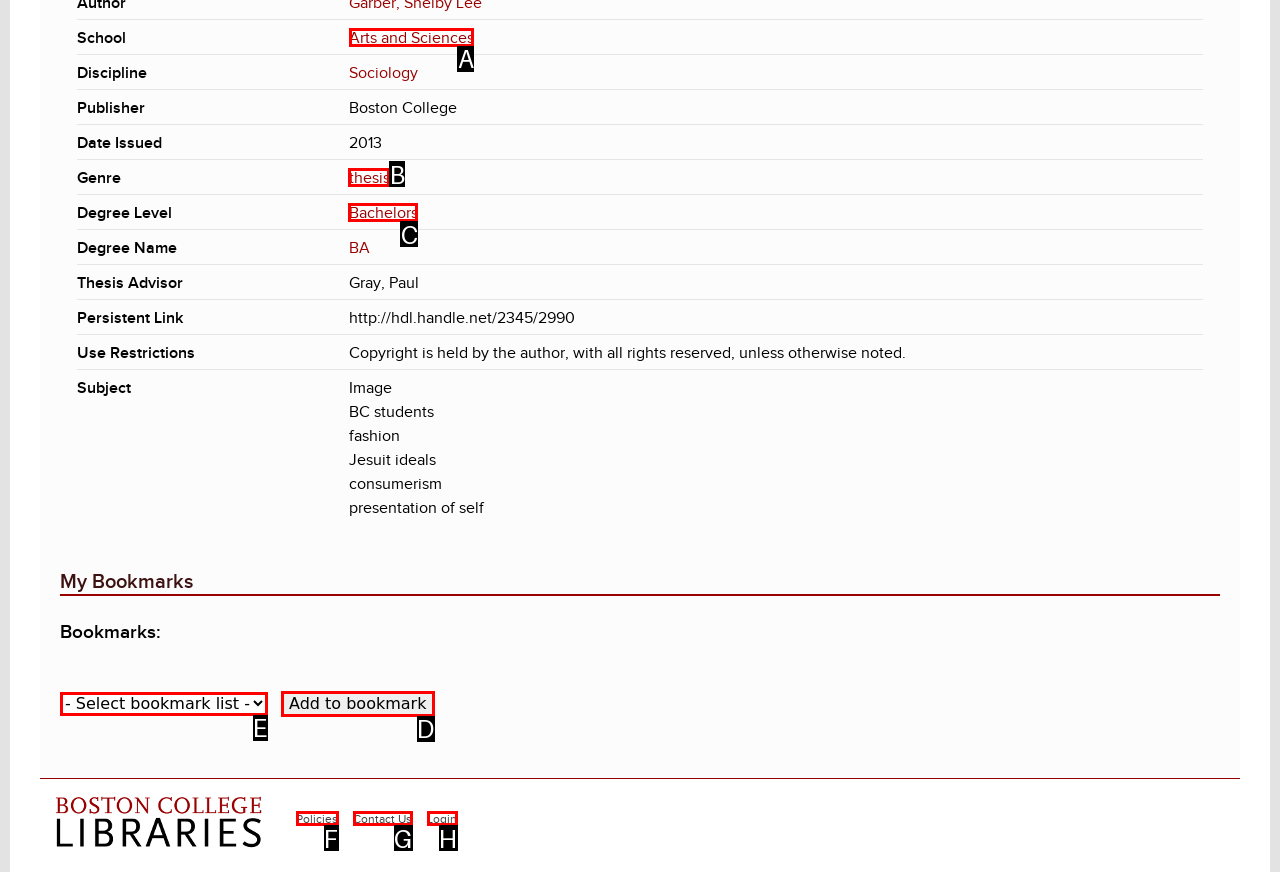Which option should be clicked to execute the task: Click on 'Arts and Sciences'?
Reply with the letter of the chosen option.

A